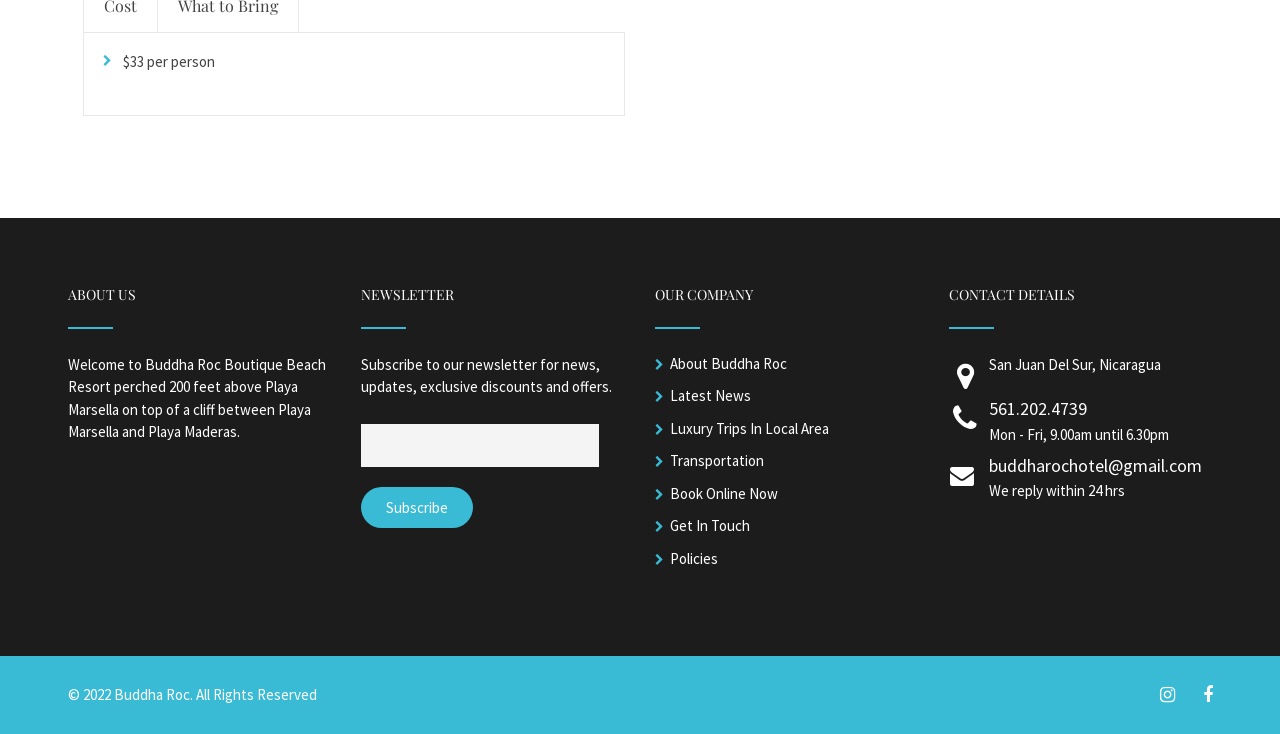Find the bounding box coordinates for the area that should be clicked to accomplish the instruction: "Subscribe to the newsletter".

[0.282, 0.663, 0.37, 0.719]